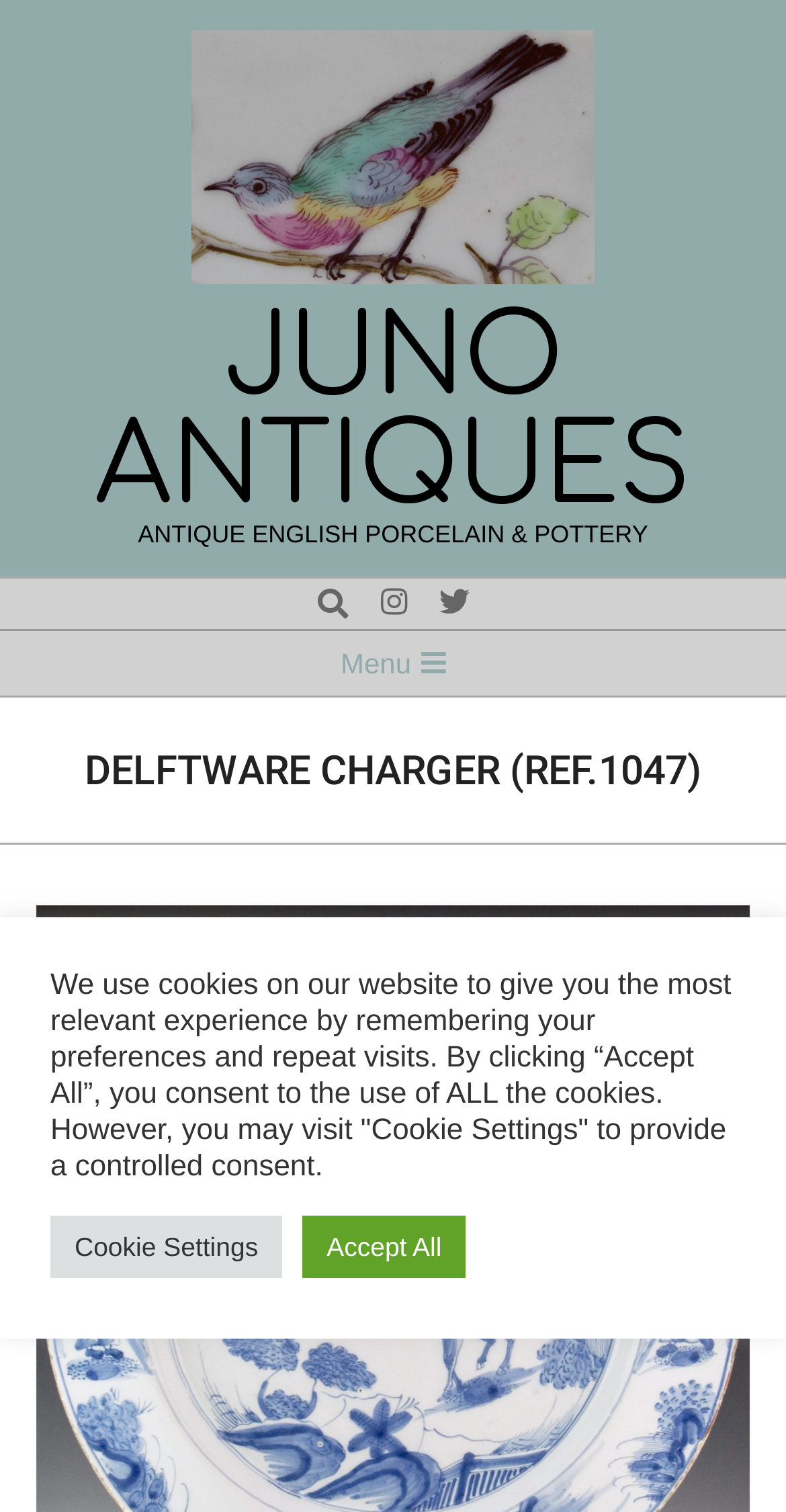Find the UI element described as: "Menu" and predict its bounding box coordinates. Ensure the coordinates are four float numbers between 0 and 1, [left, top, right, bottom].

[0.0, 0.416, 1.0, 0.46]